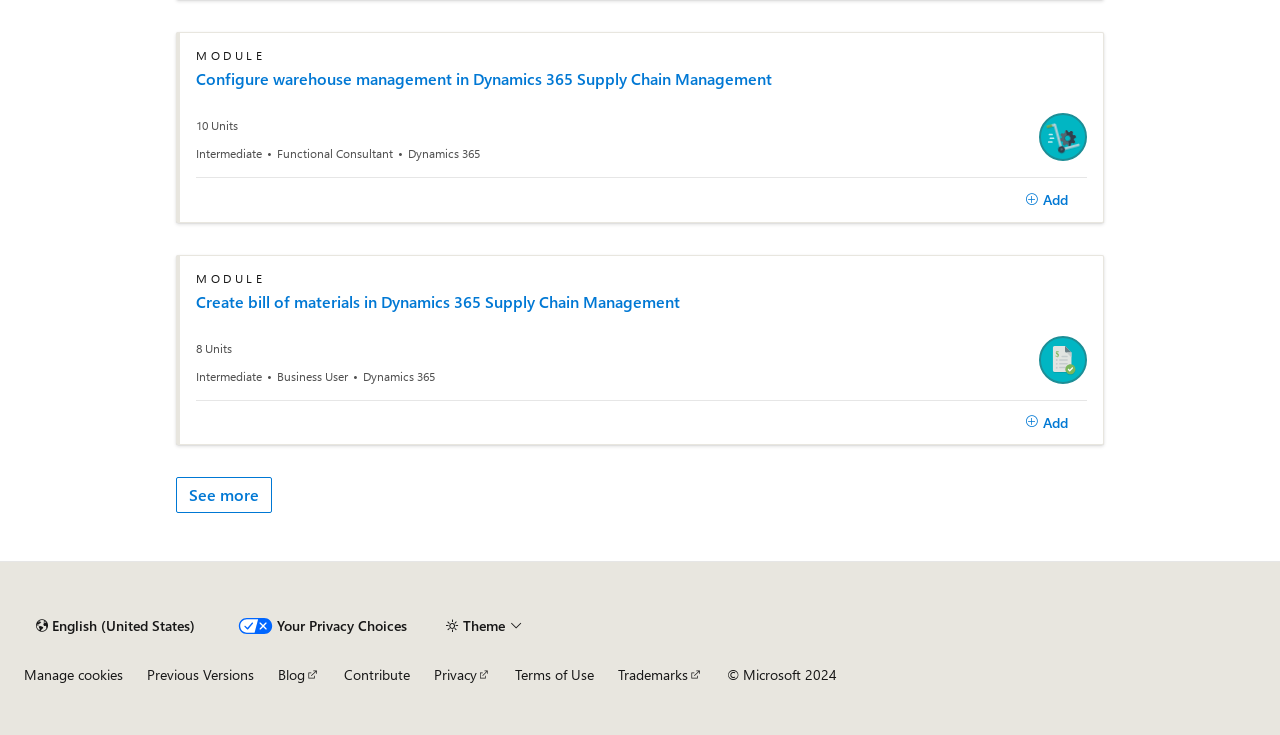Find and indicate the bounding box coordinates of the region you should select to follow the given instruction: "Select a different content language".

[0.019, 0.83, 0.162, 0.873]